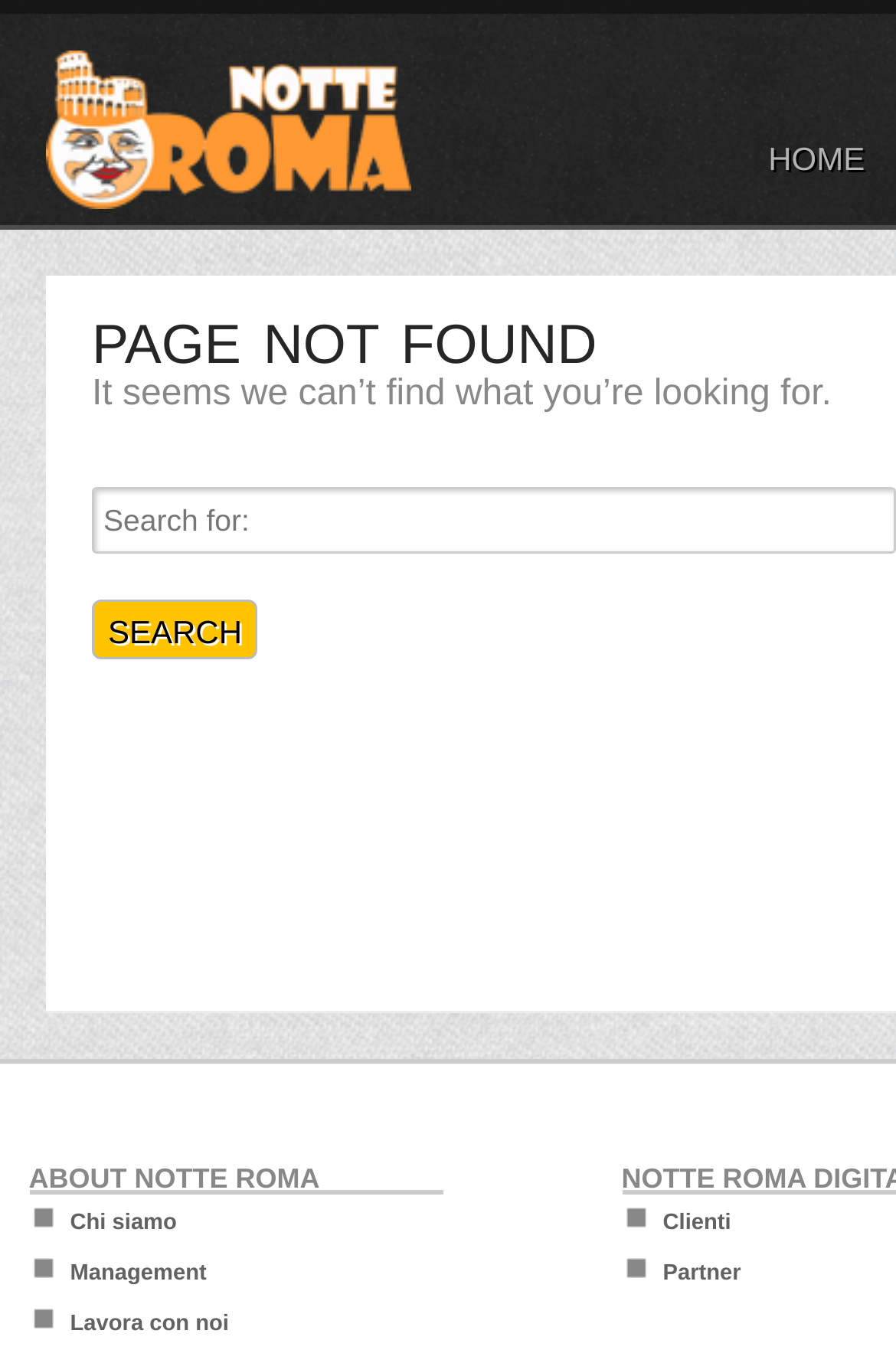Please provide a one-word or phrase answer to the question: 
What is the text on the top-left corner of the page?

Notte Roma